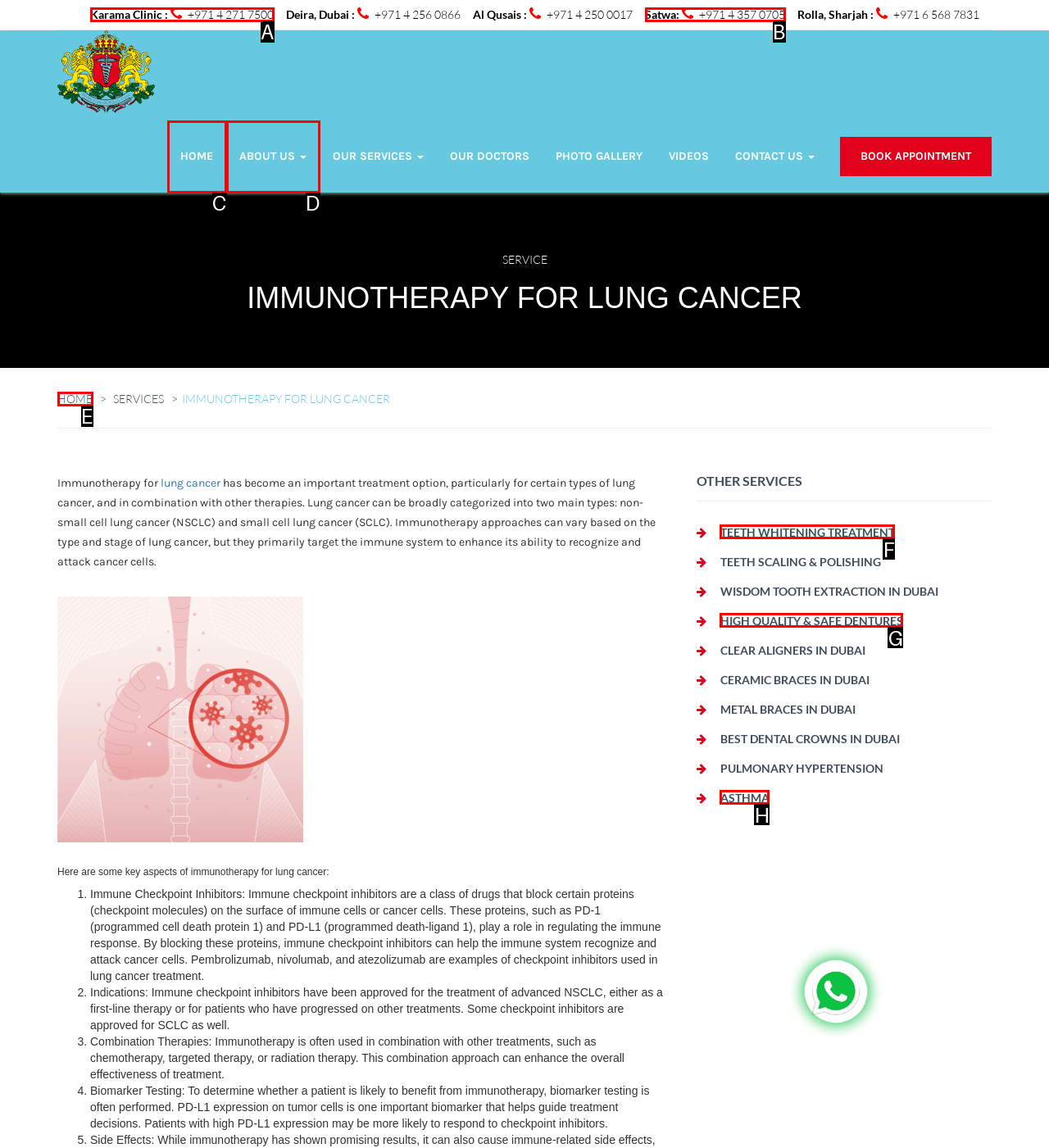Identify which option matches the following description: Teeth Whitening treatment
Answer by giving the letter of the correct option directly.

F